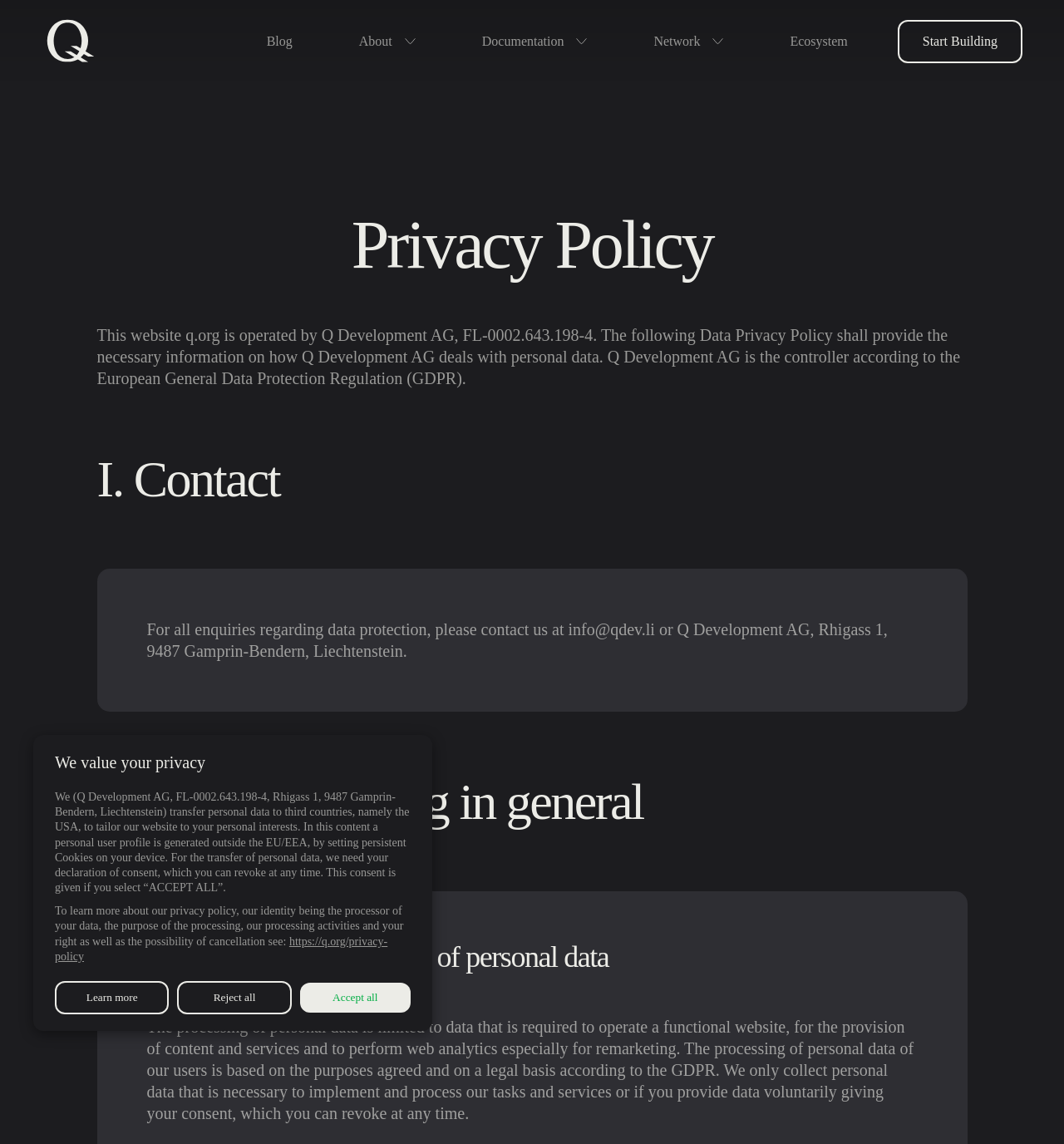Provide a one-word or short-phrase response to the question:
What is the purpose of the website?

Create novel DAOs and dApps